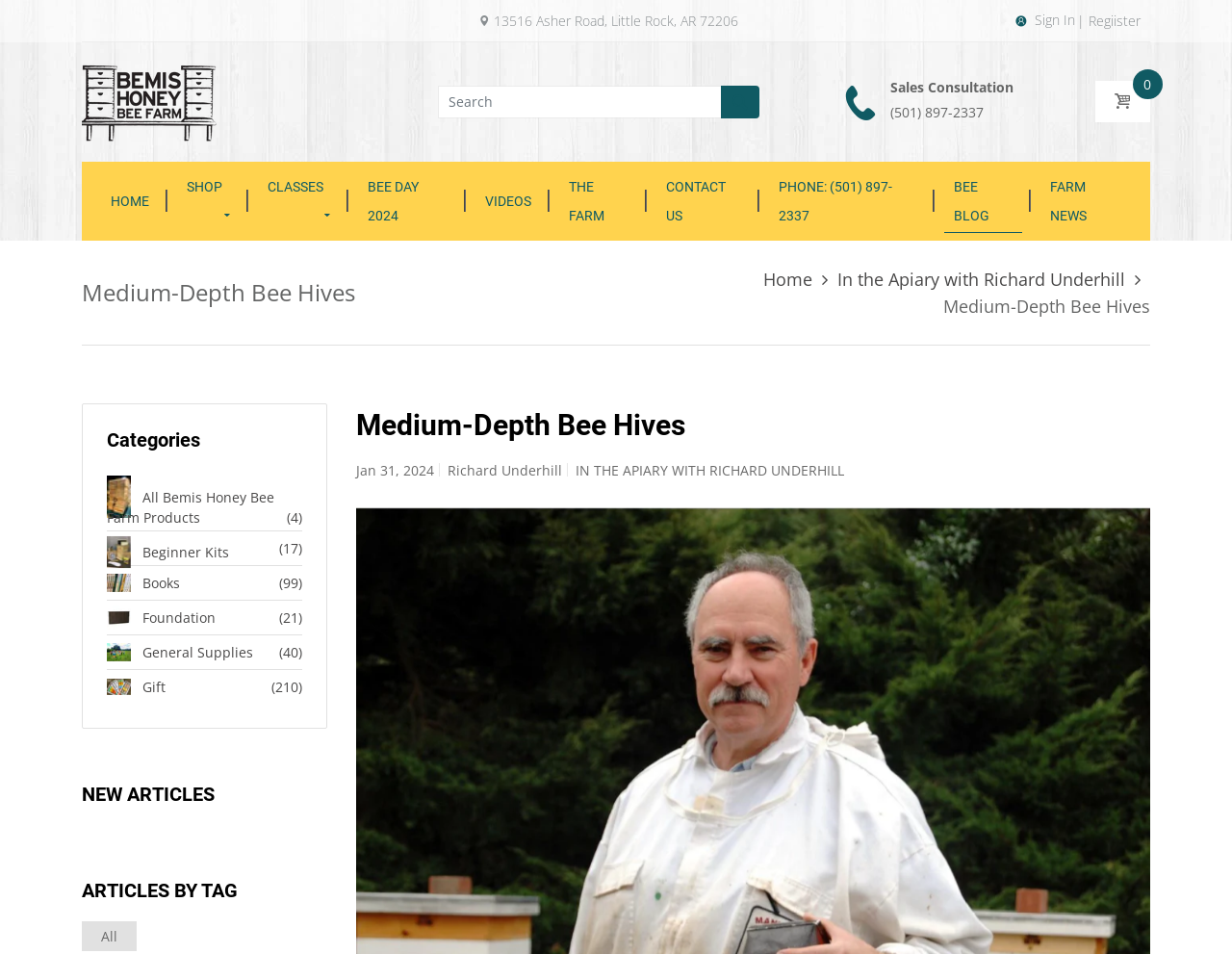Determine the bounding box of the UI element mentioned here: "Classes". The coordinates must be in the format [left, top, right, bottom] with values ranging from 0 to 1.

[0.209, 0.177, 0.276, 0.244]